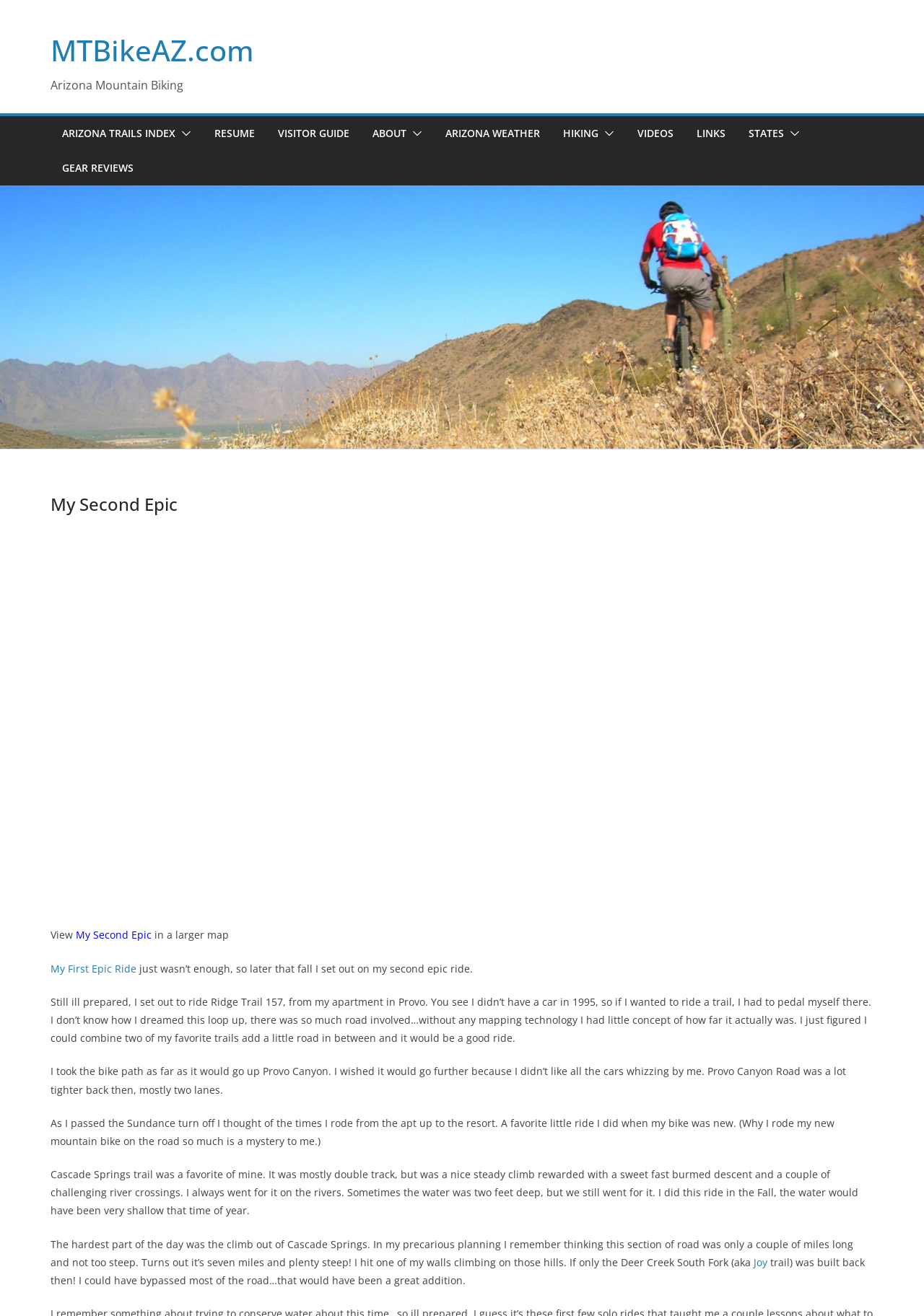Find the bounding box coordinates of the clickable area that will achieve the following instruction: "Click on the 'VIDEOS' link".

[0.69, 0.094, 0.729, 0.109]